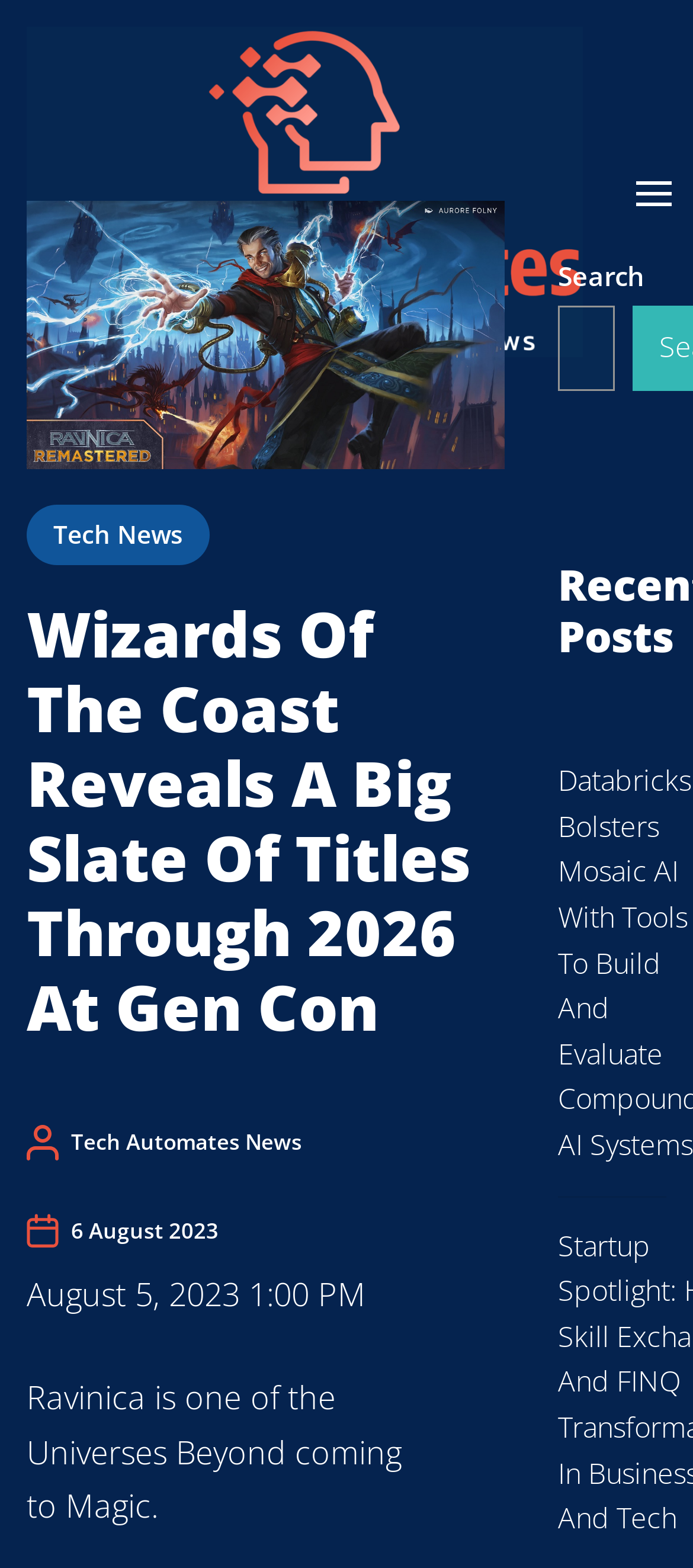Identify the bounding box of the HTML element described as: "alt="Tech Automates"".

[0.038, 0.017, 0.84, 0.228]